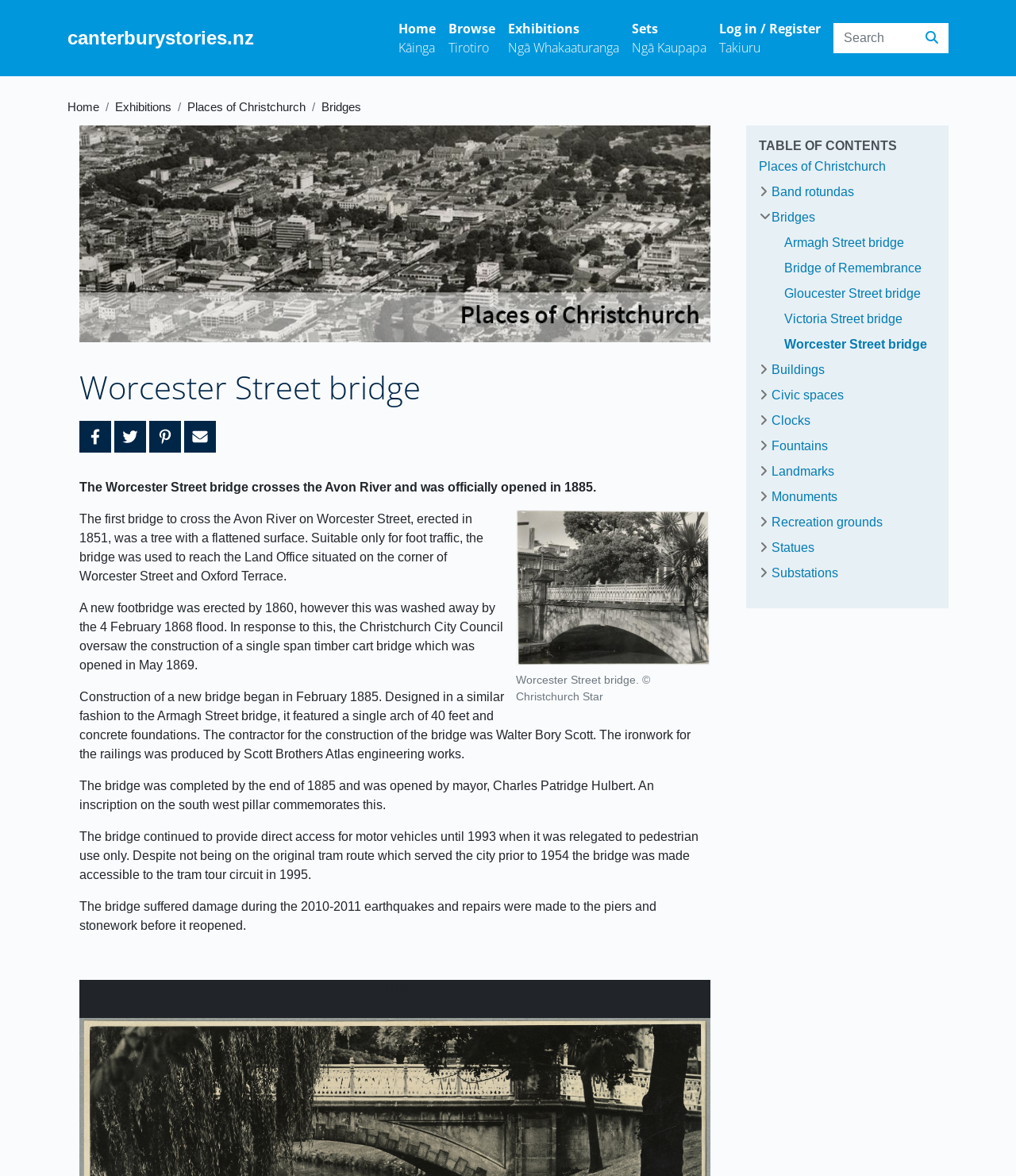What is the name of the bridge described on this webpage?
Provide a thorough and detailed answer to the question.

The webpage provides a detailed description of a bridge, and the heading 'Worcester Street bridge' is present at the top of the page, indicating that this is the name of the bridge being described.